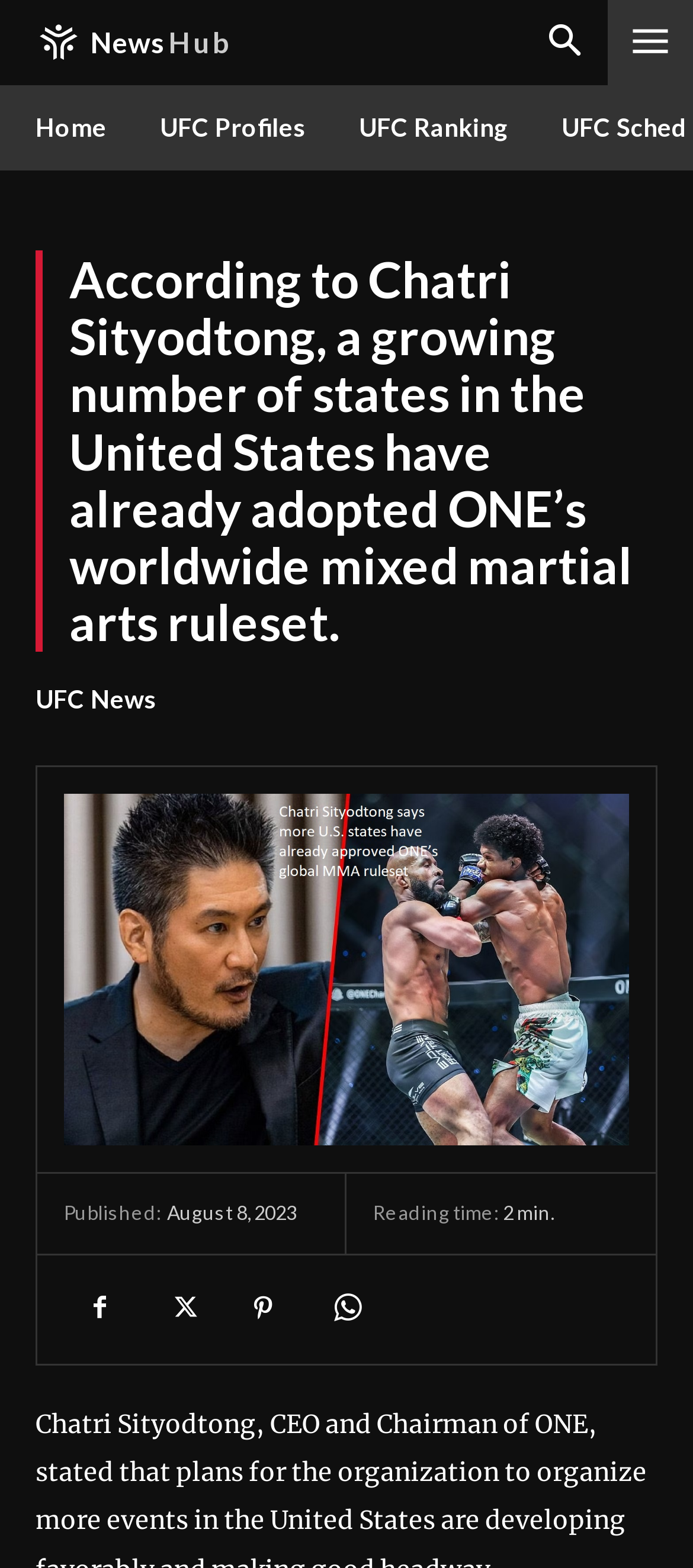What is the name of the news section?
Please use the visual content to give a single word or phrase answer.

News Hub